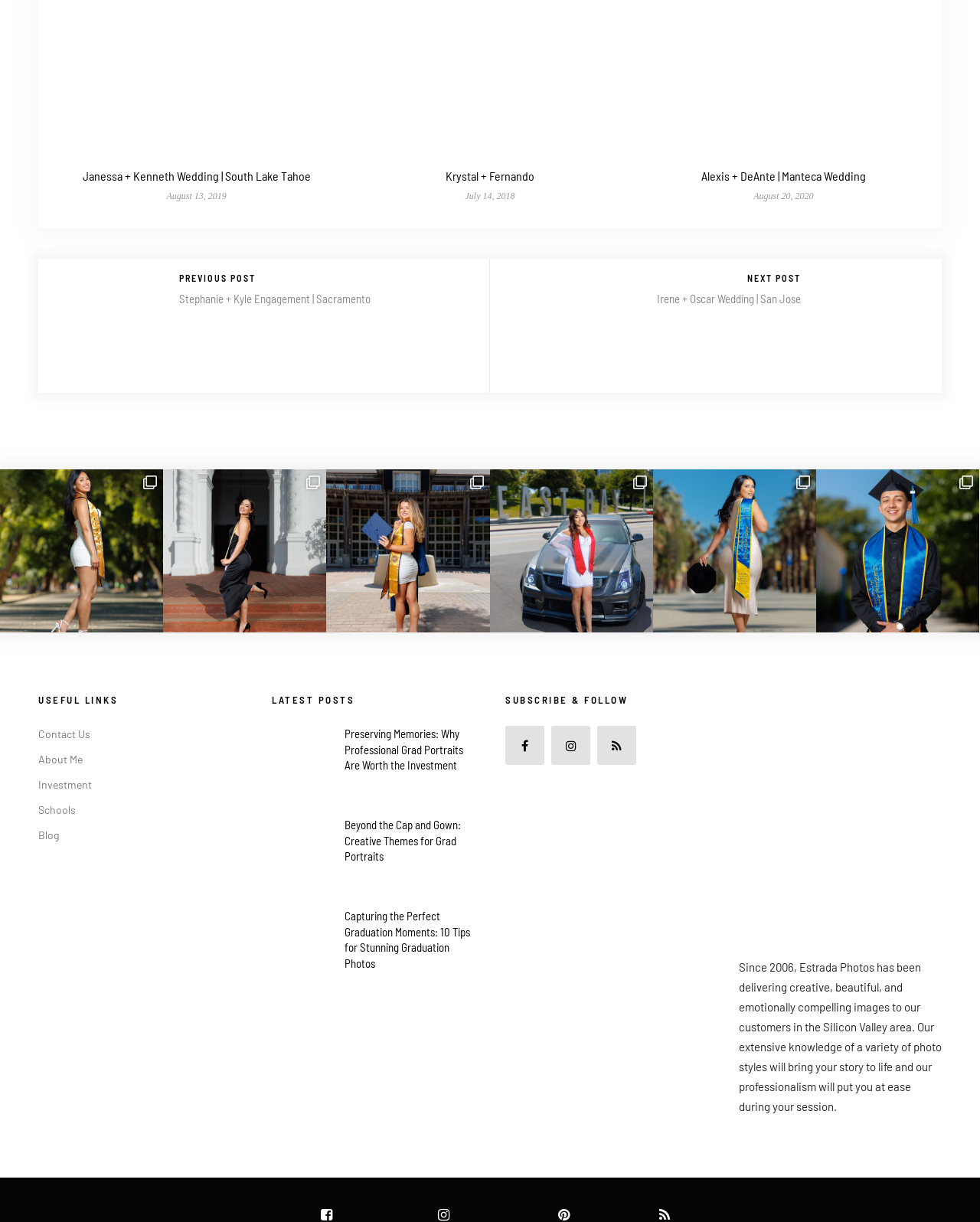How can users navigate to previous or next posts?
Using the picture, provide a one-word or short phrase answer.

Using links at the bottom